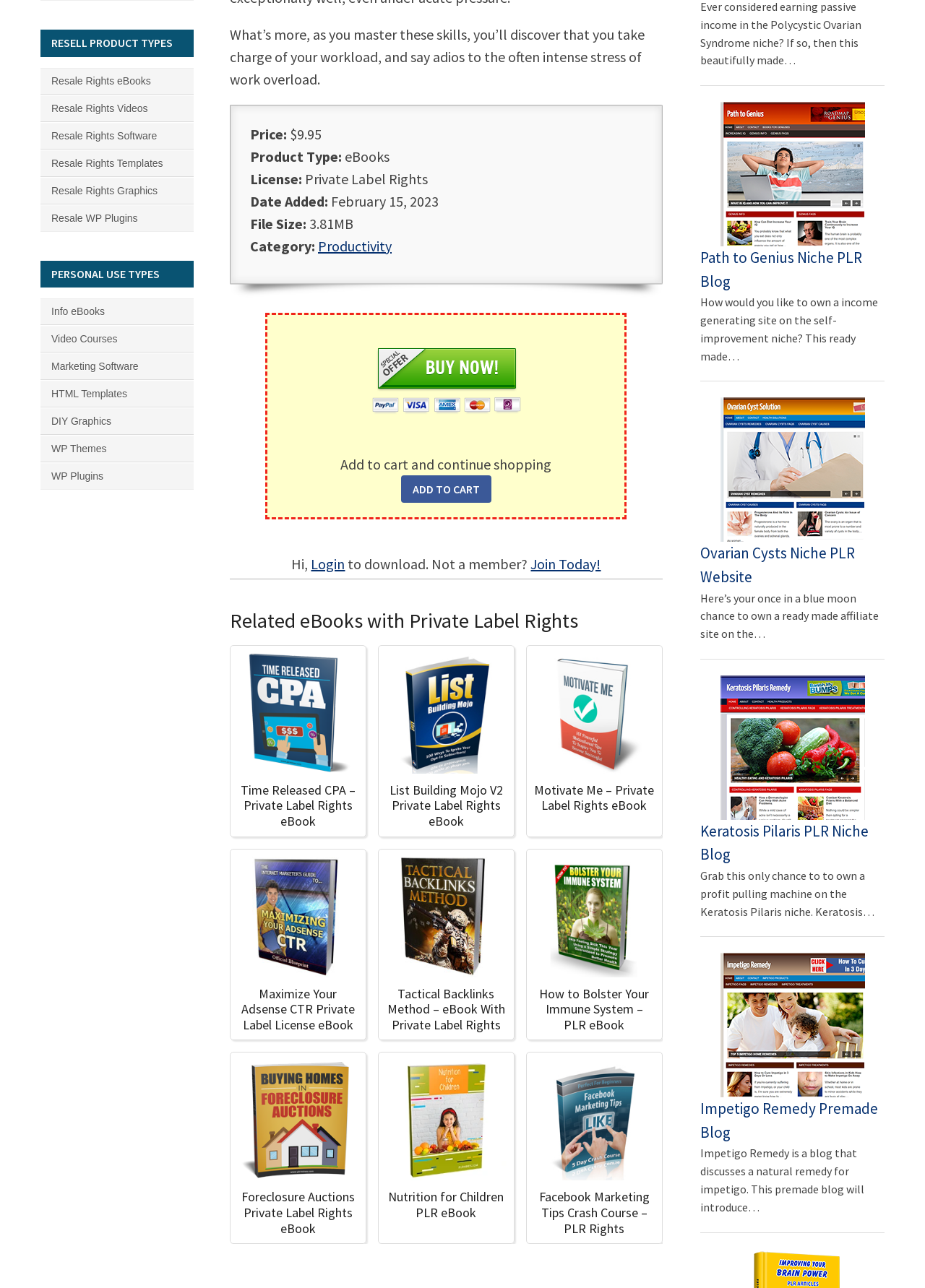Identify the bounding box for the described UI element. Provide the coordinates in (top-left x, top-left y, bottom-right x, bottom-right y) format with values ranging from 0 to 1: Productivity

[0.344, 0.184, 0.423, 0.198]